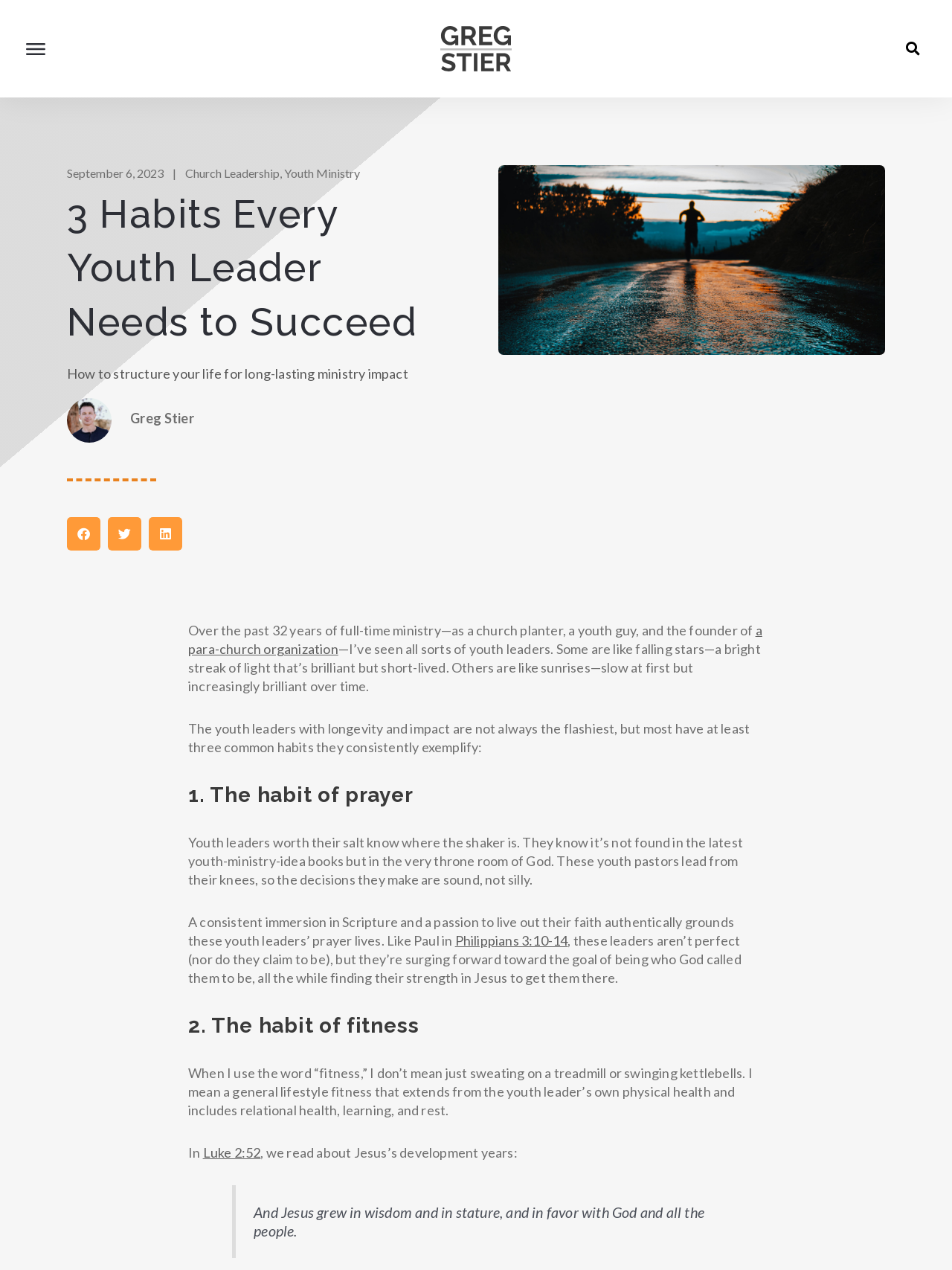What is the author's name?
Observe the image and answer the question with a one-word or short phrase response.

Greg Stier